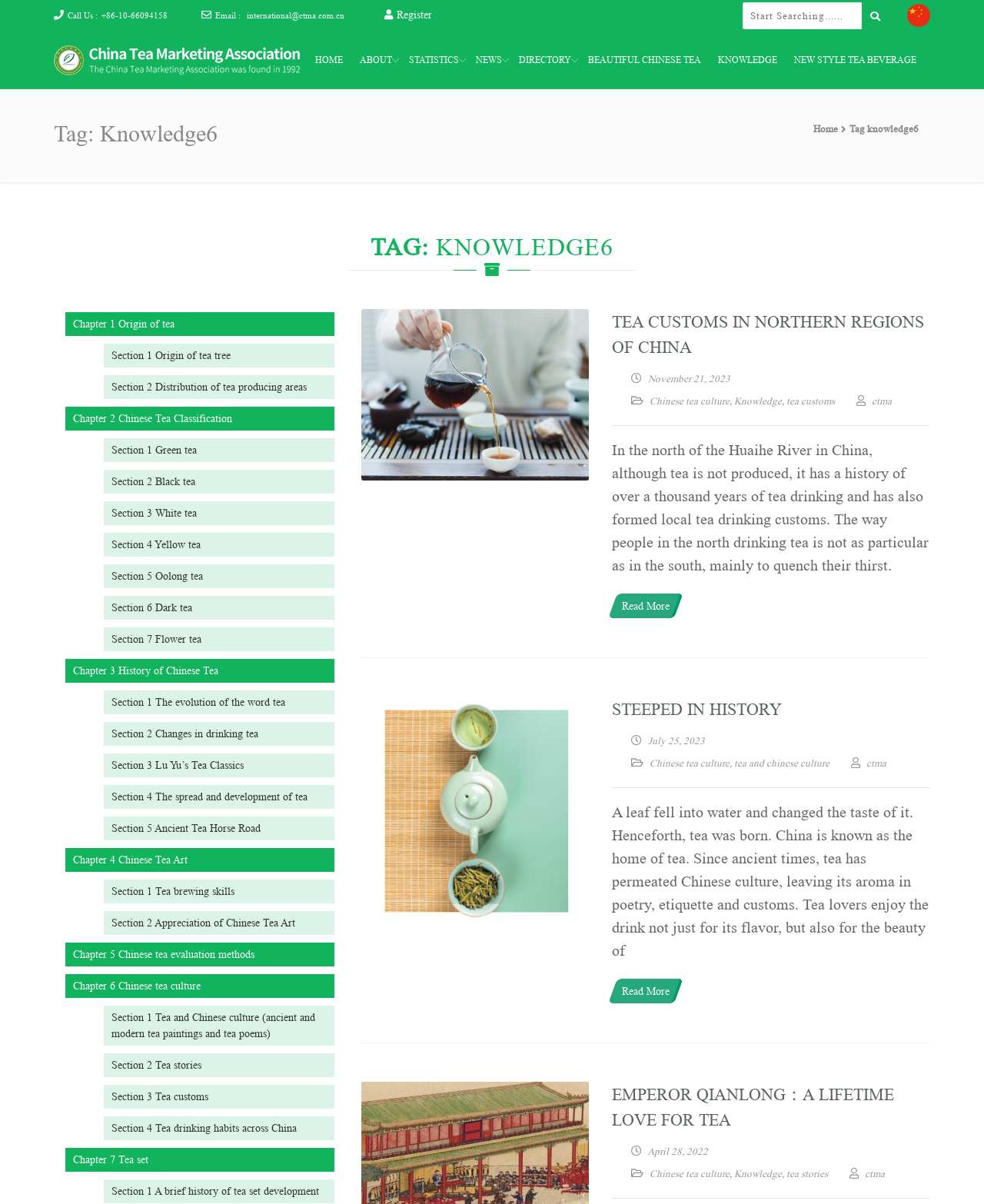Provide the bounding box coordinates of the HTML element this sentence describes: "Section 1 Tea brewing skills". The bounding box coordinates consist of four float numbers between 0 and 1, i.e., [left, top, right, bottom].

[0.113, 0.735, 0.238, 0.745]